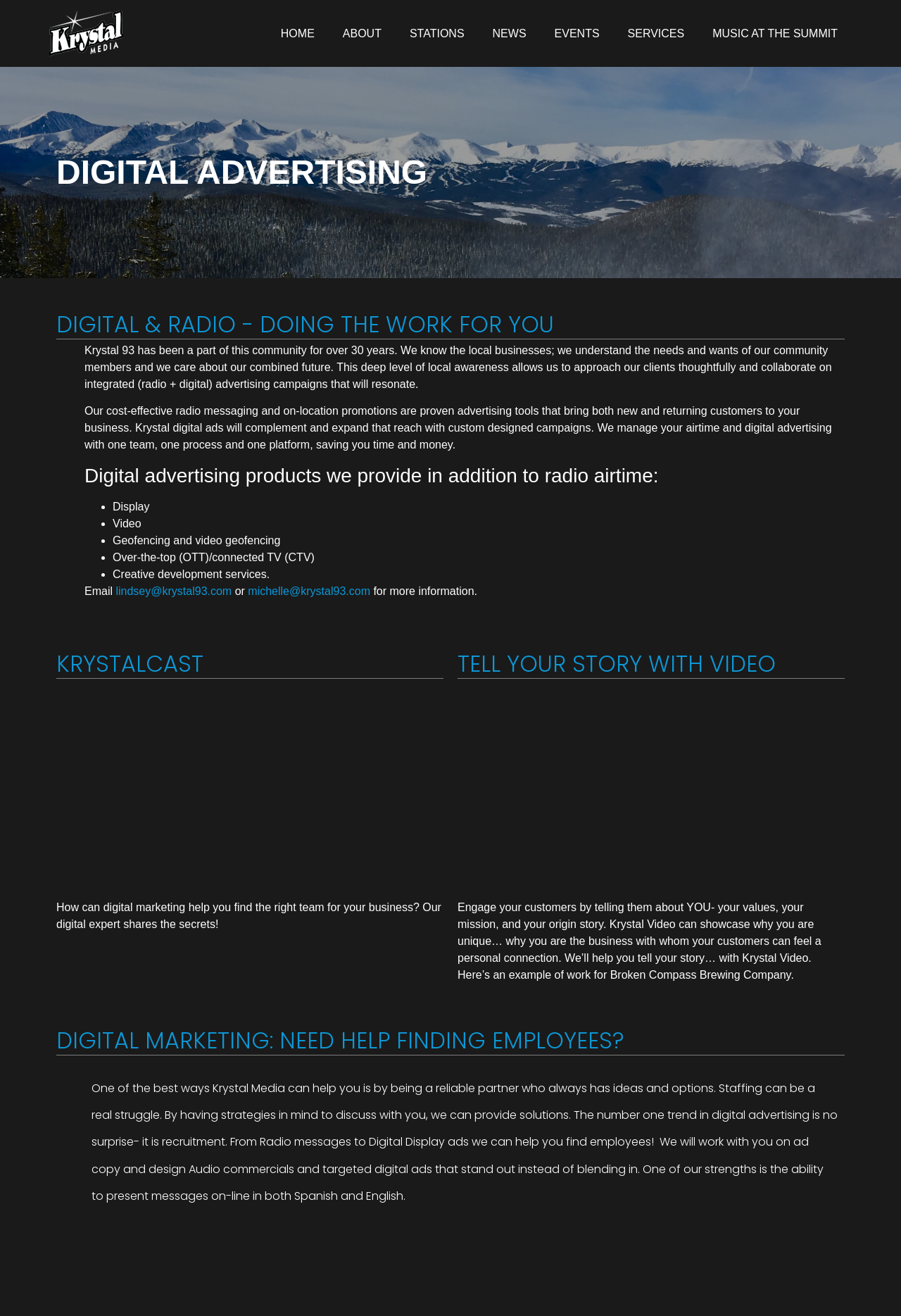What is the primary trend in digital advertising?
Utilize the image to construct a detailed and well-explained answer.

The answer can be found in the paragraph of text that discusses digital marketing and recruitment. The text states 'The number one trend in digital advertising is no surprise- it is recruitment.'